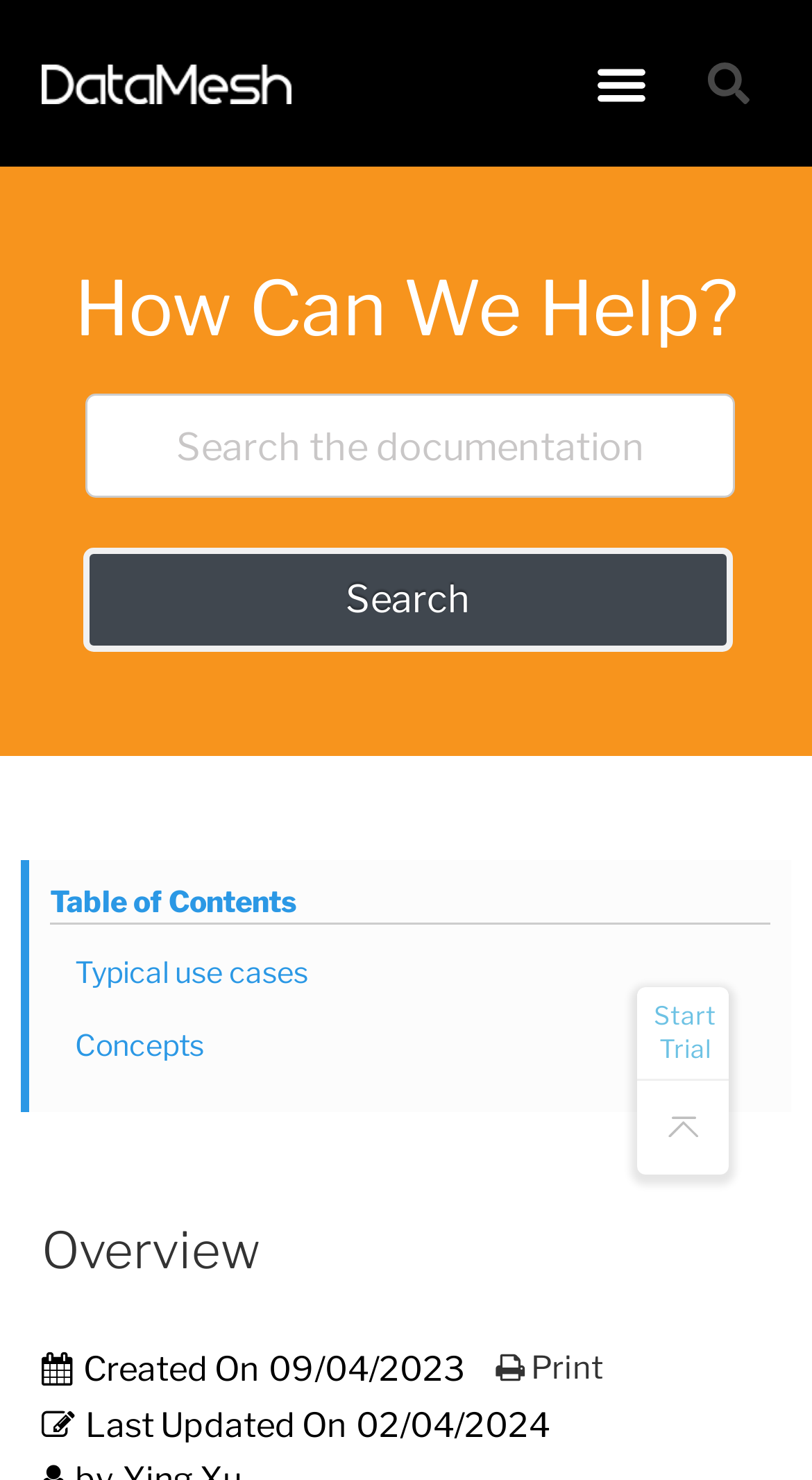Please provide a short answer using a single word or phrase for the question:
What is the date next to 'Last Updated On'?

02/04/2024